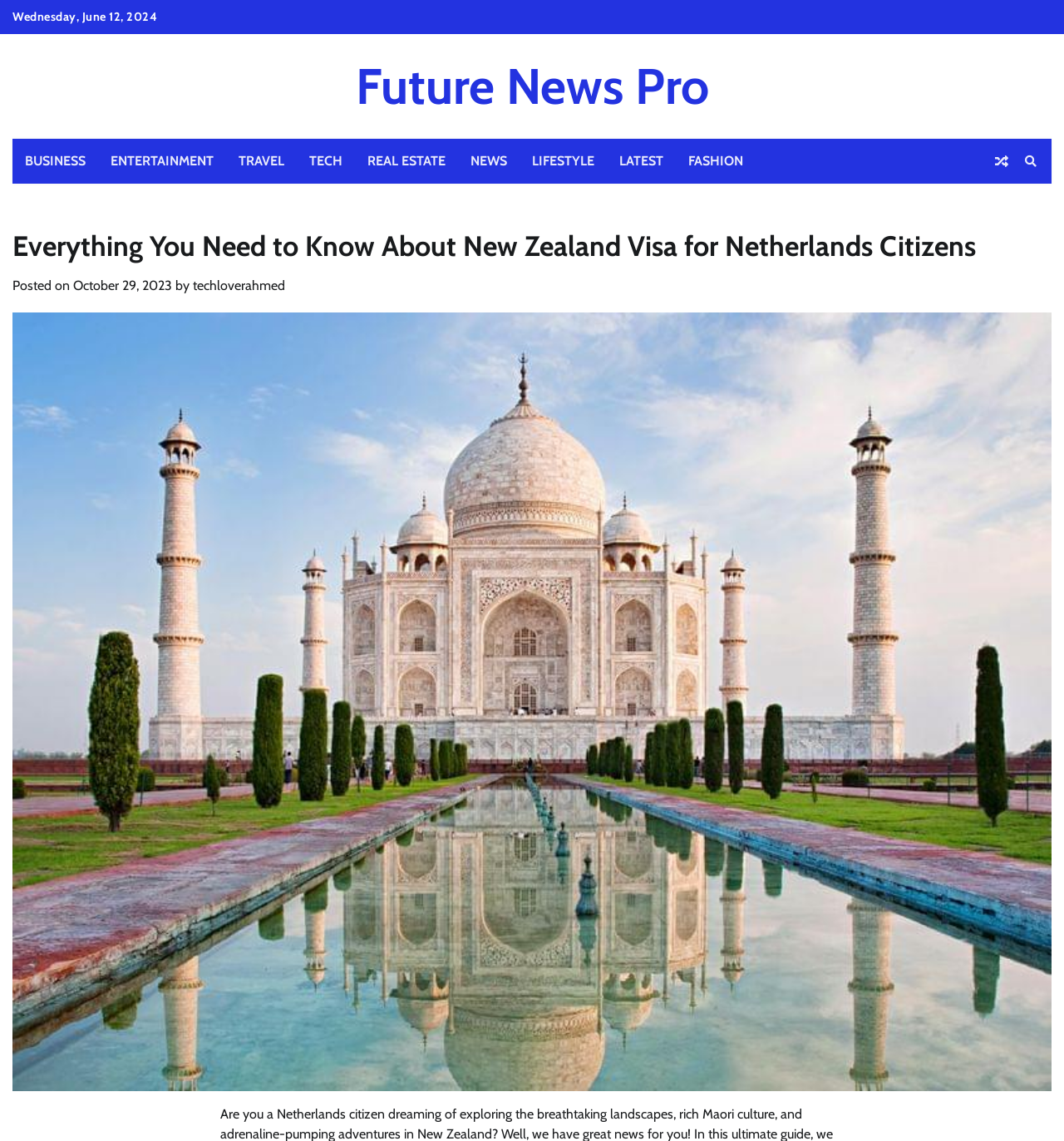Please identify the bounding box coordinates of the region to click in order to complete the task: "read more about 'What does an IoT specialist have in common with a Mars Rover?'". The coordinates must be four float numbers between 0 and 1, specified as [left, top, right, bottom].

None